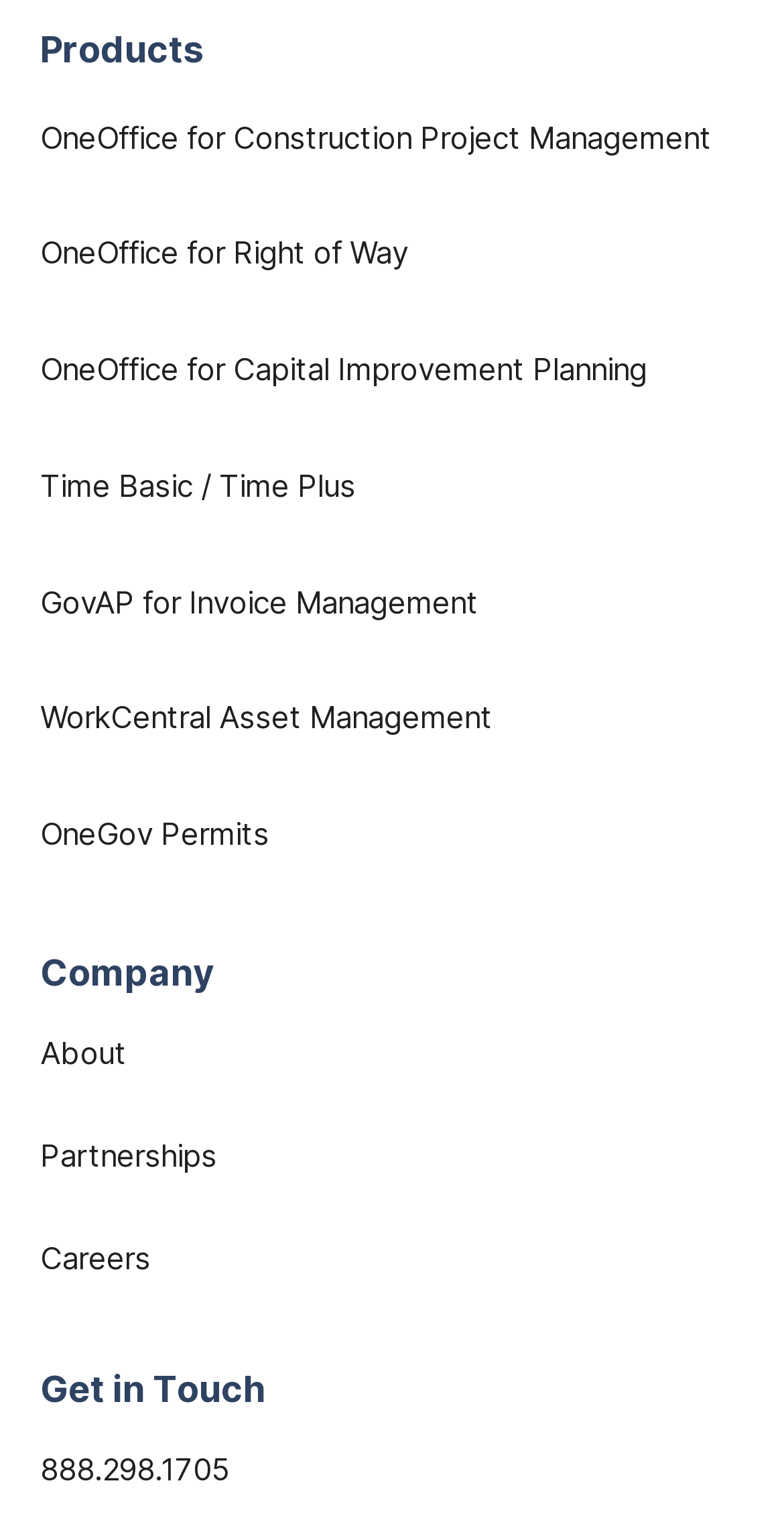Locate the bounding box coordinates of the clickable area to execute the instruction: "View construction project management products". Provide the coordinates as four float numbers between 0 and 1, represented as [left, top, right, bottom].

[0.0, 0.063, 1.0, 0.118]